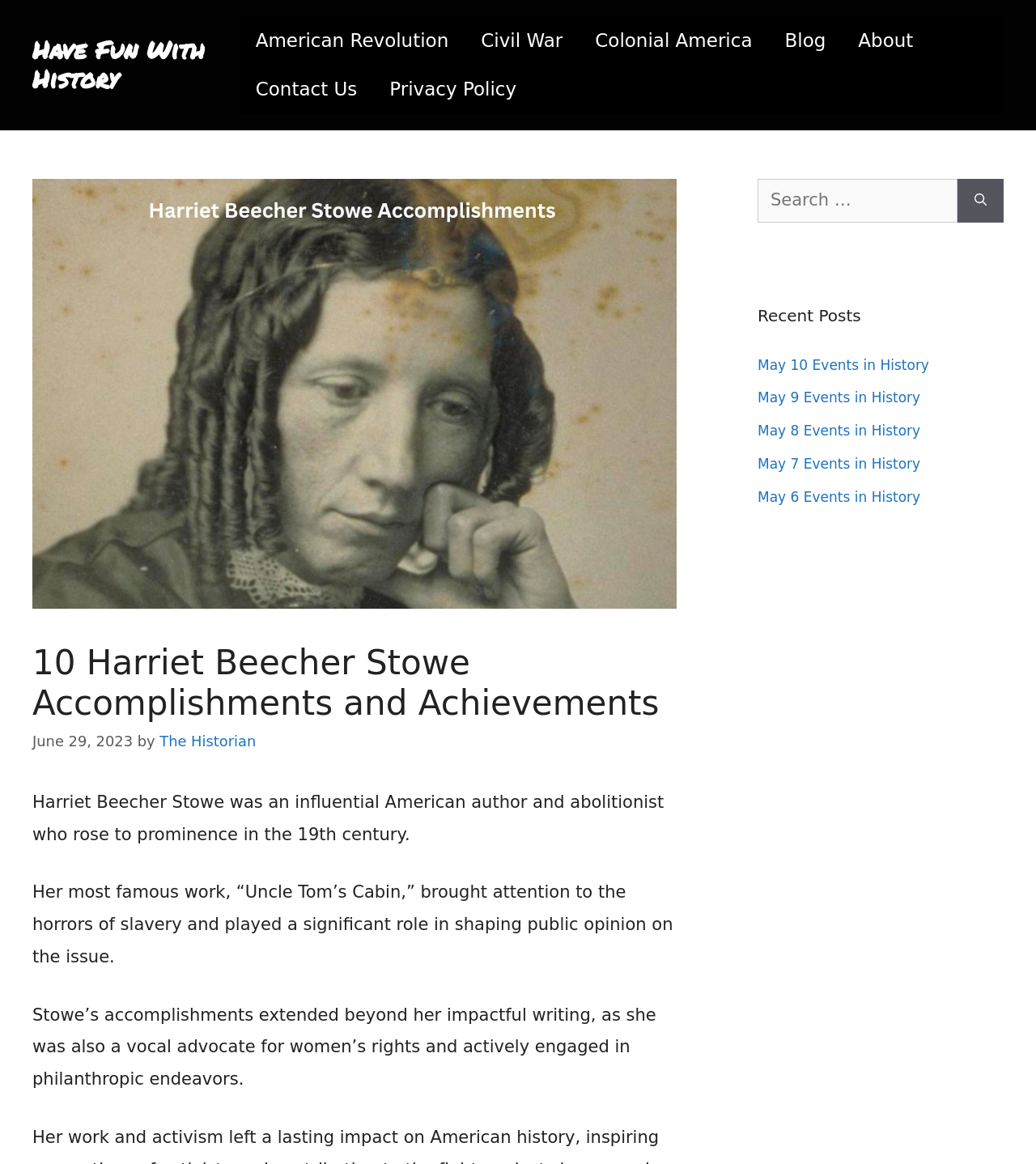Show the bounding box coordinates of the region that should be clicked to follow the instruction: "Visit the American Revolution page."

[0.231, 0.014, 0.449, 0.056]